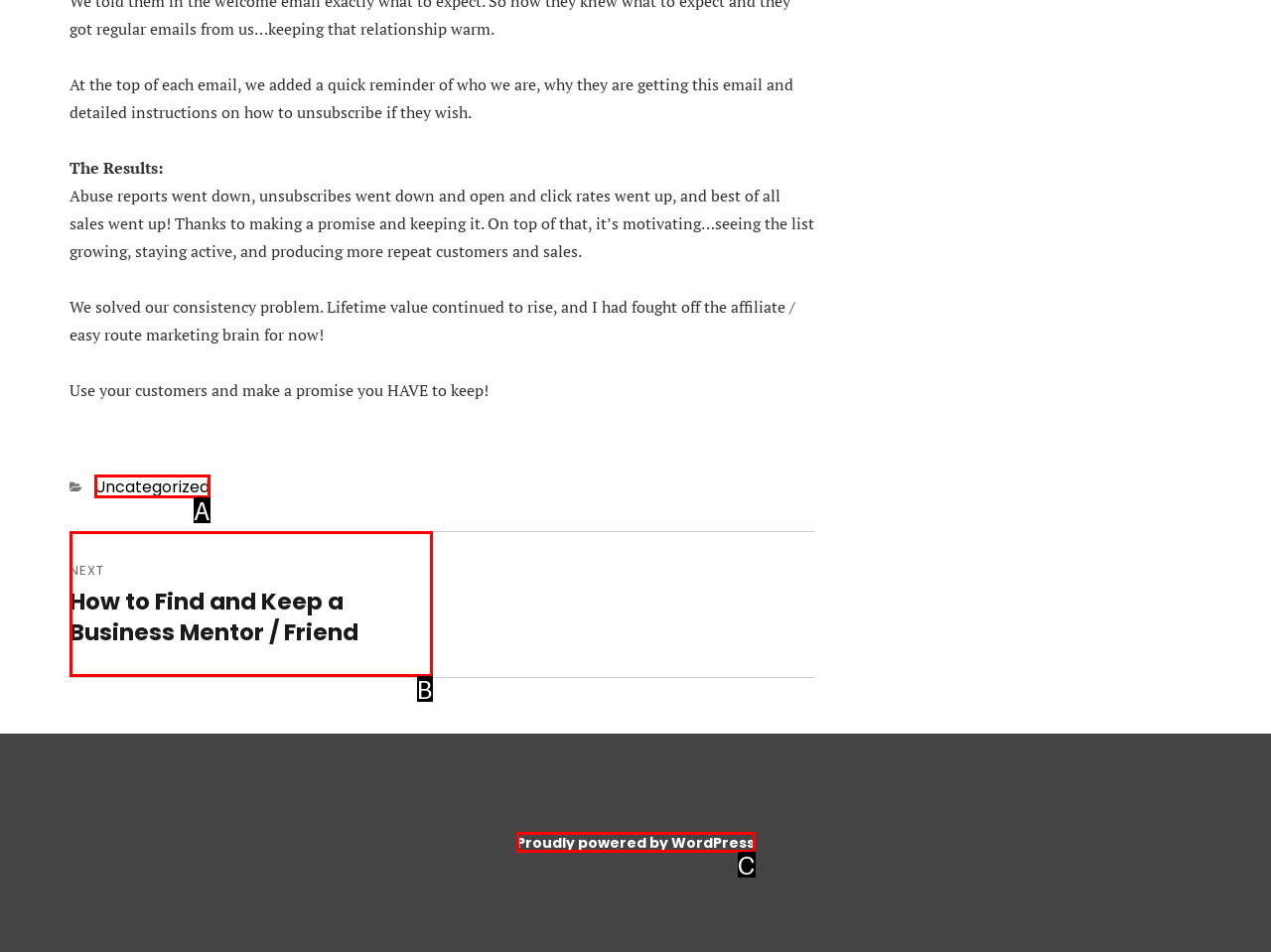Identify the HTML element that corresponds to the description: Uncategorized Provide the letter of the correct option directly.

A